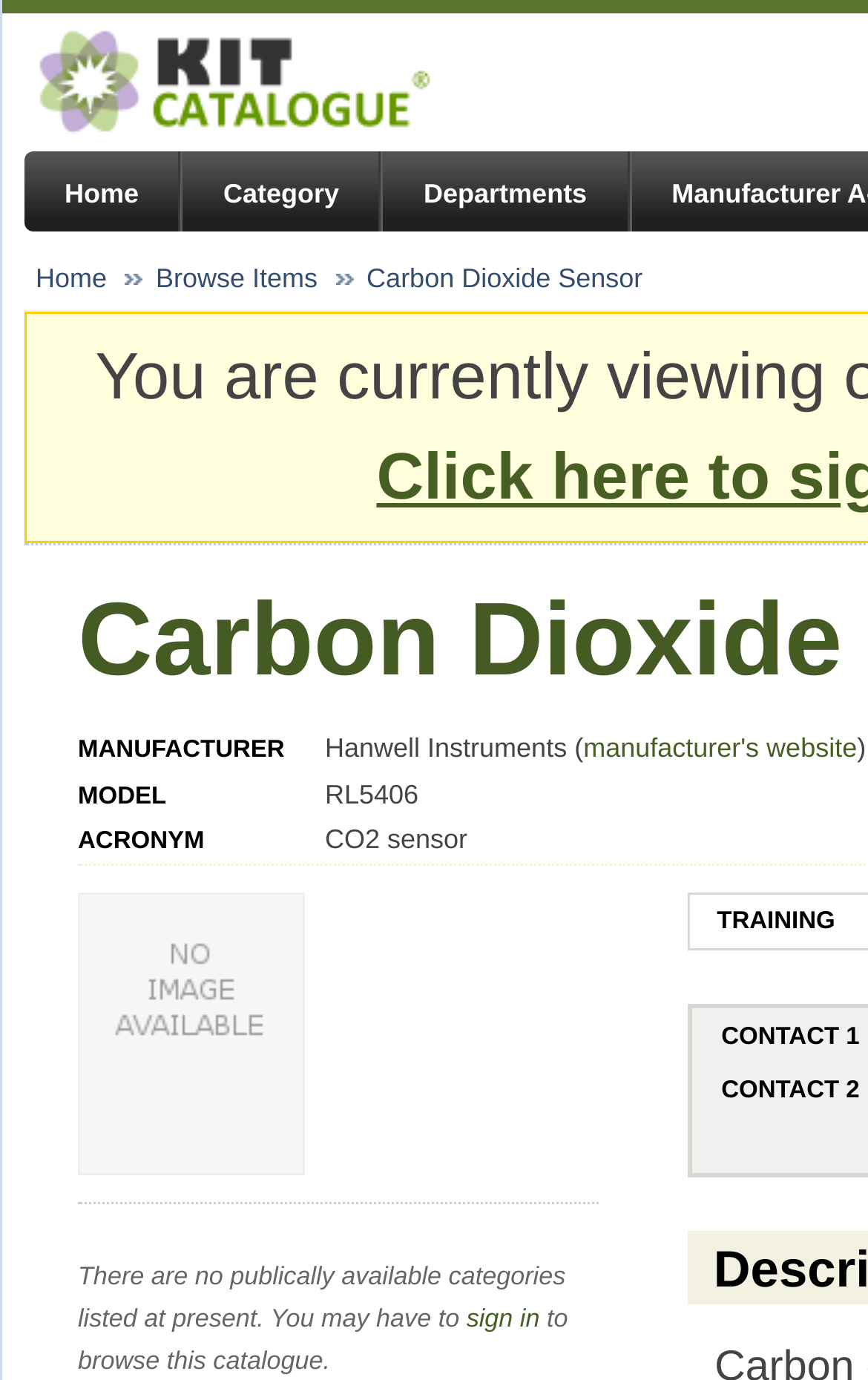Provide a short, one-word or phrase answer to the question below:
What is the image description on the webpage?

No image available